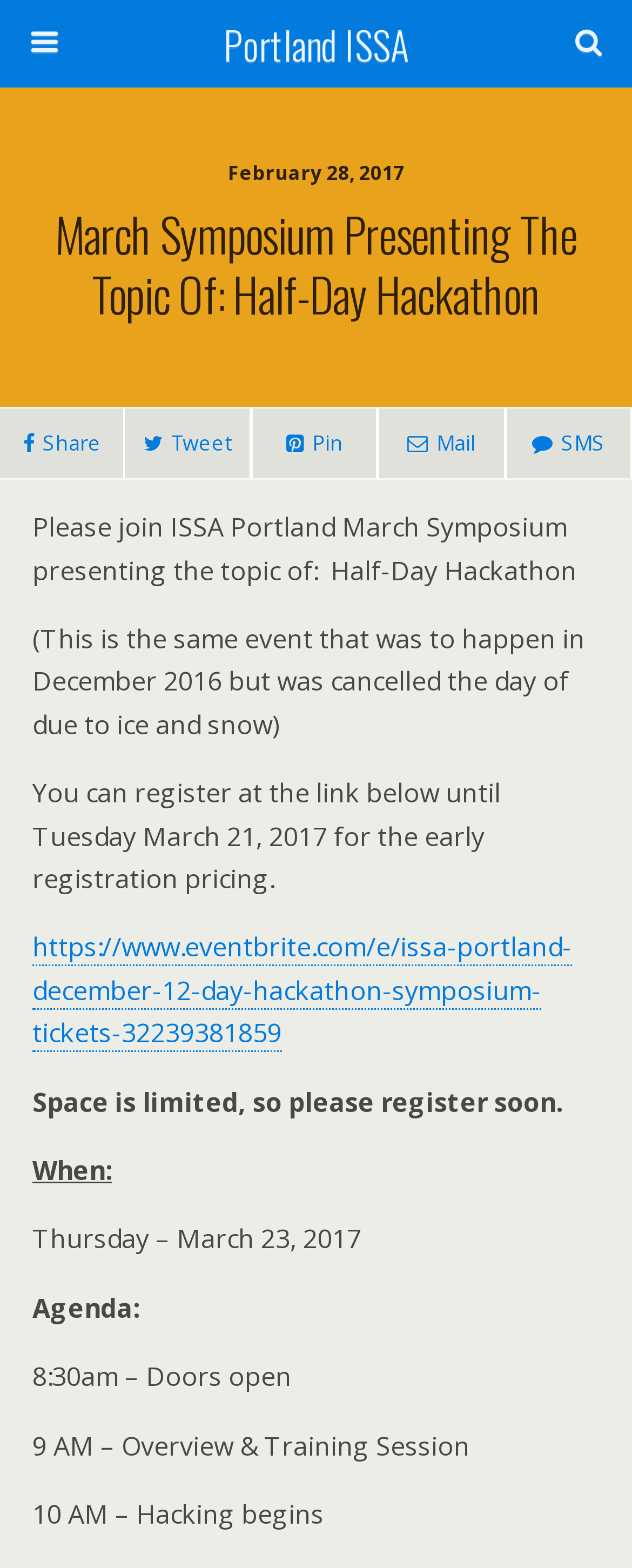Reply to the question below using a single word or brief phrase:
What is the purpose of the link below?

To register for the event